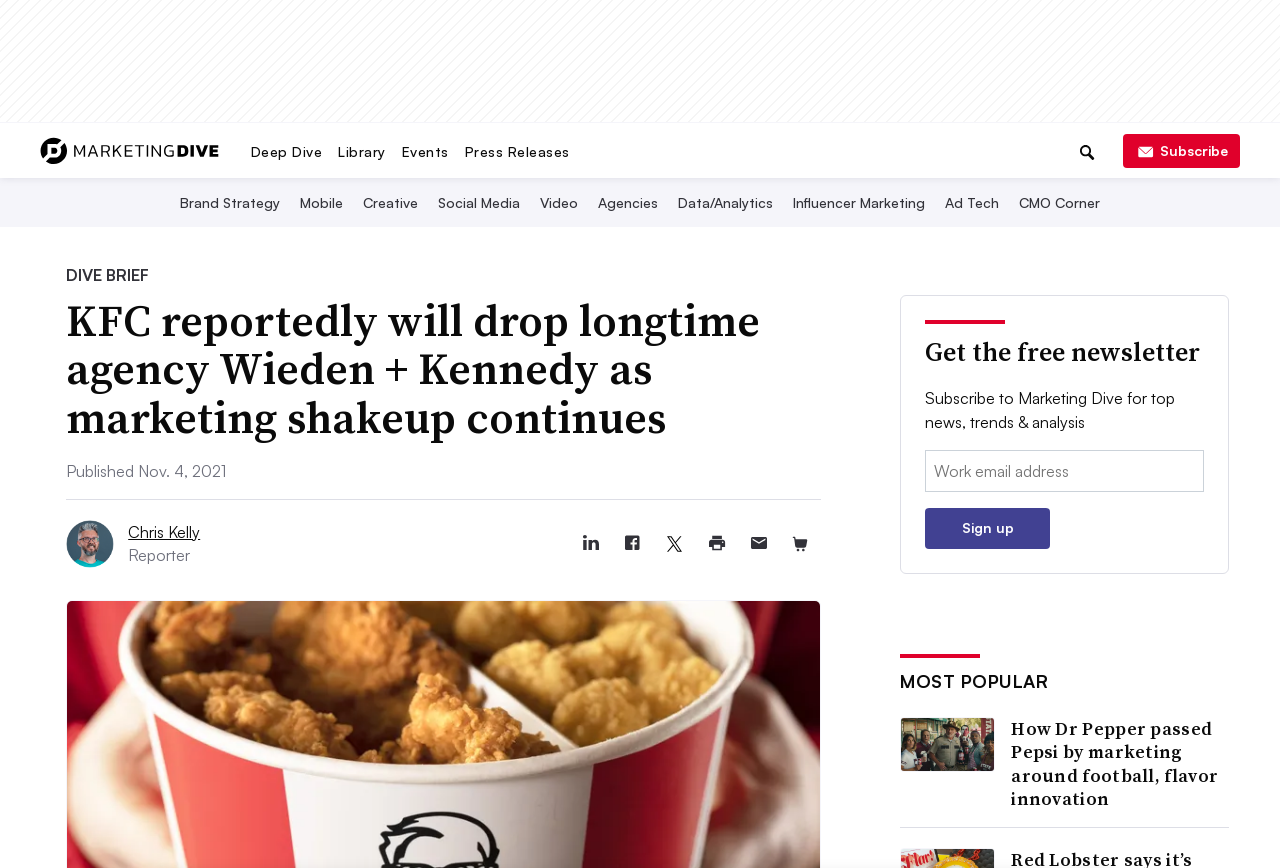Please locate the bounding box coordinates of the region I need to click to follow this instruction: "Read the article about KFC dropping Wieden + Kennedy".

[0.052, 0.342, 0.642, 0.509]